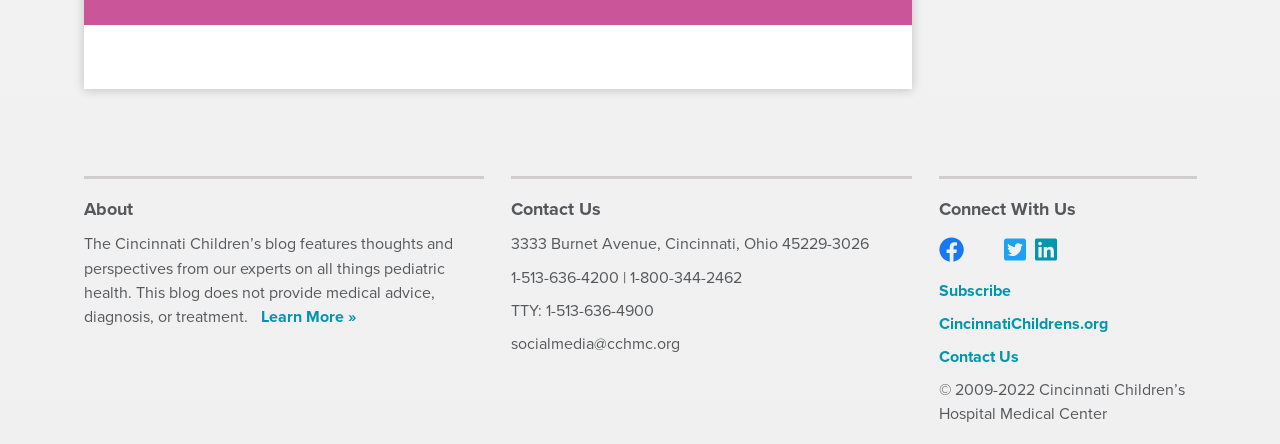Identify the bounding box coordinates of the area you need to click to perform the following instruction: "Visit the Facebook page".

[0.733, 0.524, 0.753, 0.607]